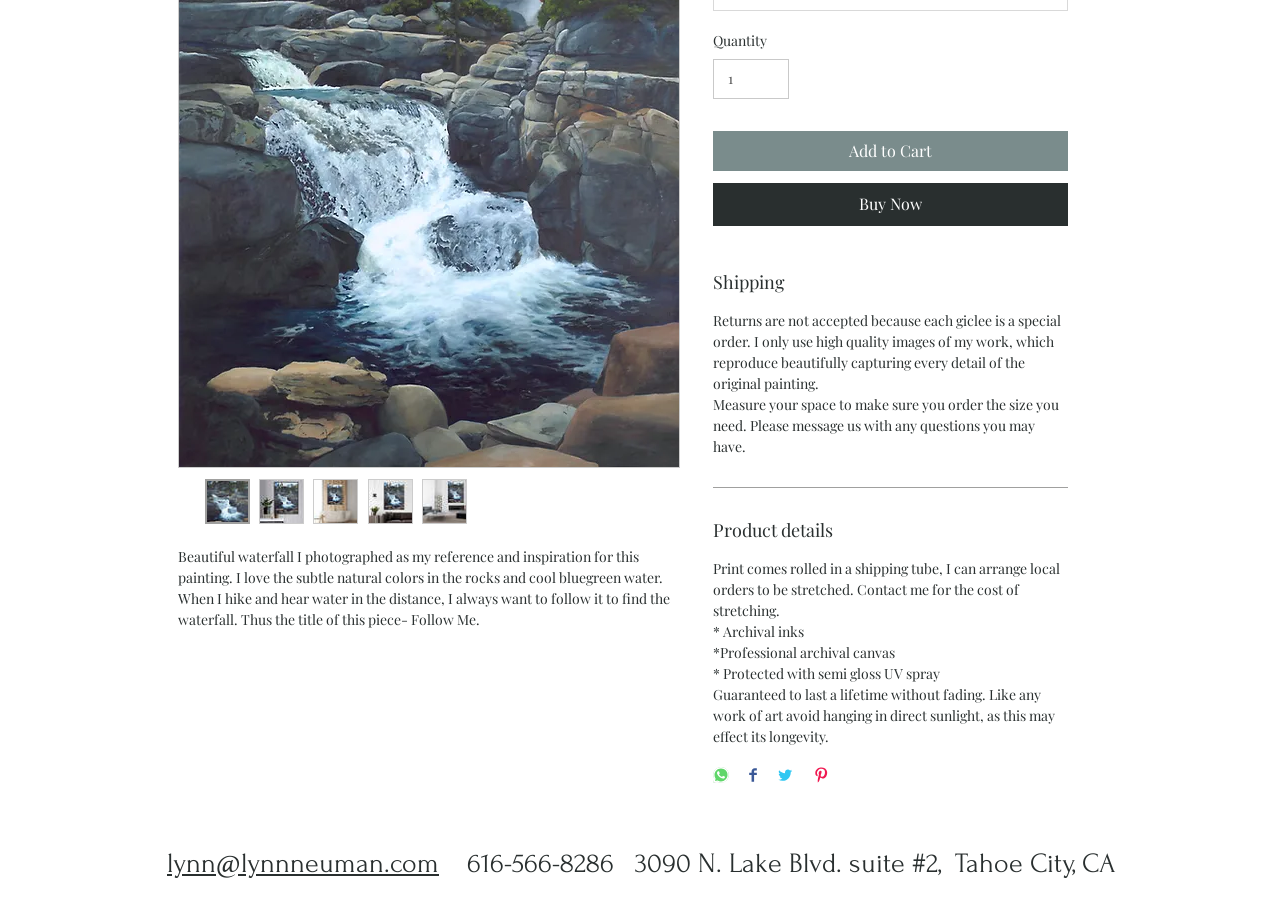Bounding box coordinates are specified in the format (top-left x, top-left y, bottom-right x, bottom-right y). All values are floating point numbers bounded between 0 and 1. Please provide the bounding box coordinate of the region this sentence describes: Buy Now

[0.557, 0.204, 0.834, 0.252]